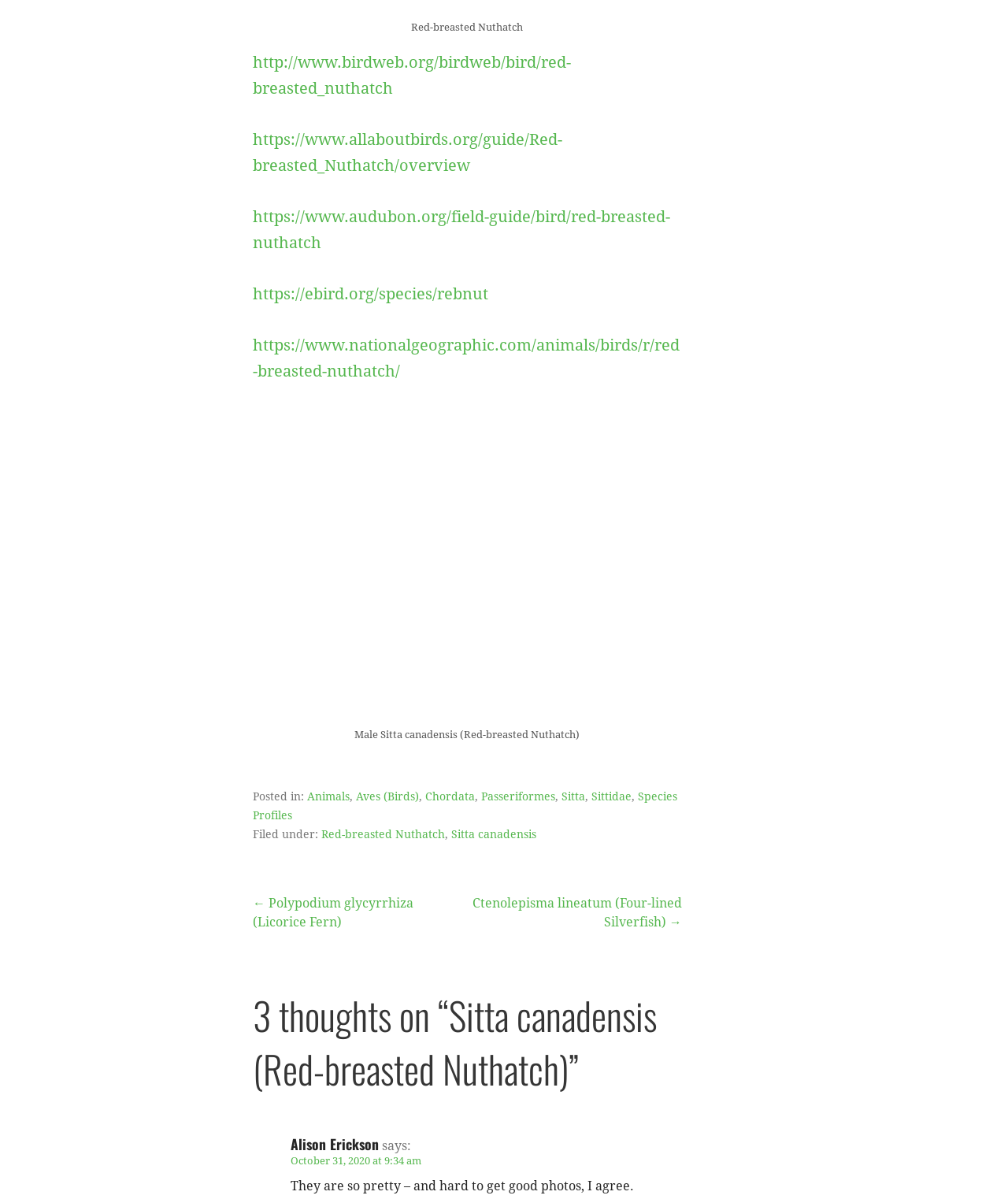Please locate the bounding box coordinates for the element that should be clicked to achieve the following instruction: "Search for a topic". Ensure the coordinates are given as four float numbers between 0 and 1, i.e., [left, top, right, bottom].

None